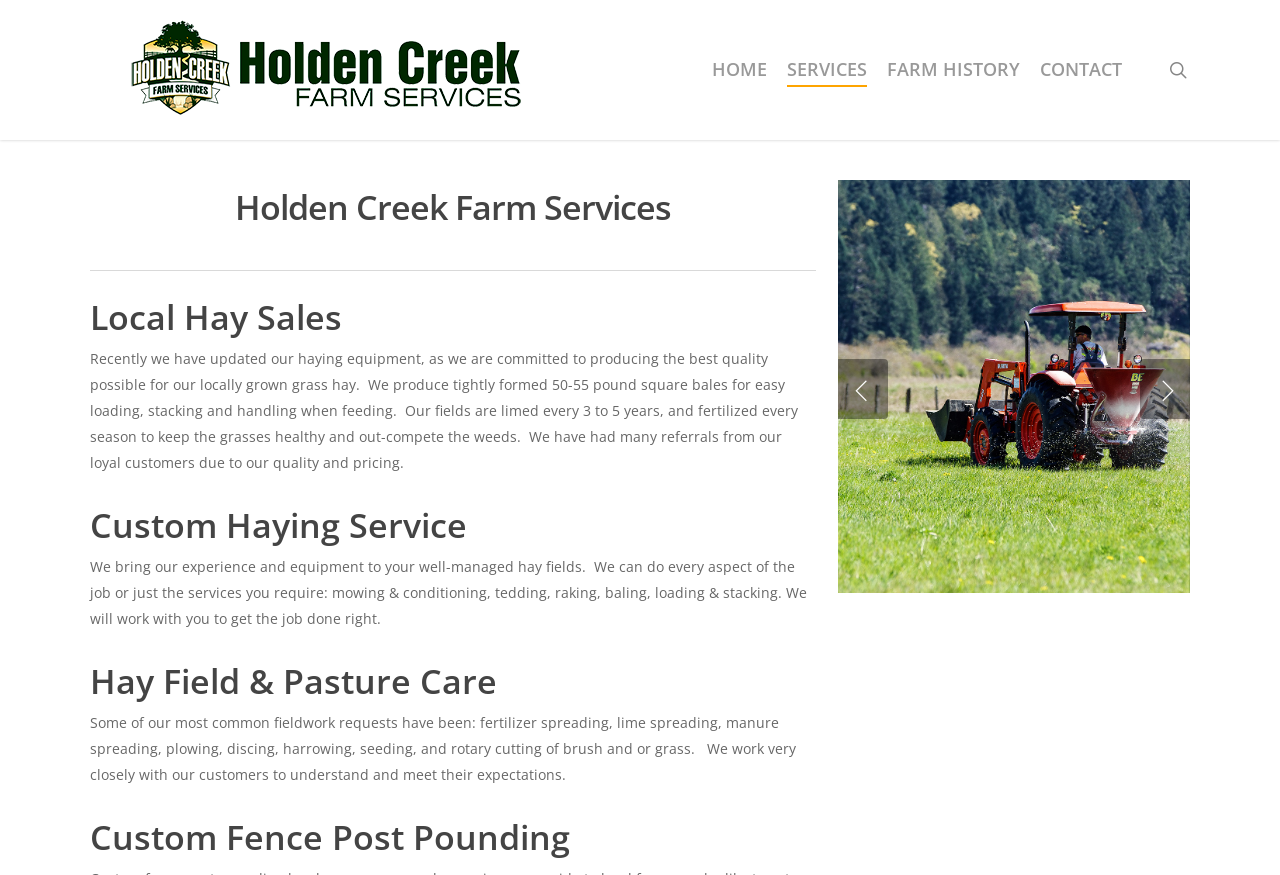Find the bounding box coordinates of the area that needs to be clicked in order to achieve the following instruction: "view custom haying service". The coordinates should be specified as four float numbers between 0 and 1, i.e., [left, top, right, bottom].

[0.07, 0.575, 0.637, 0.625]